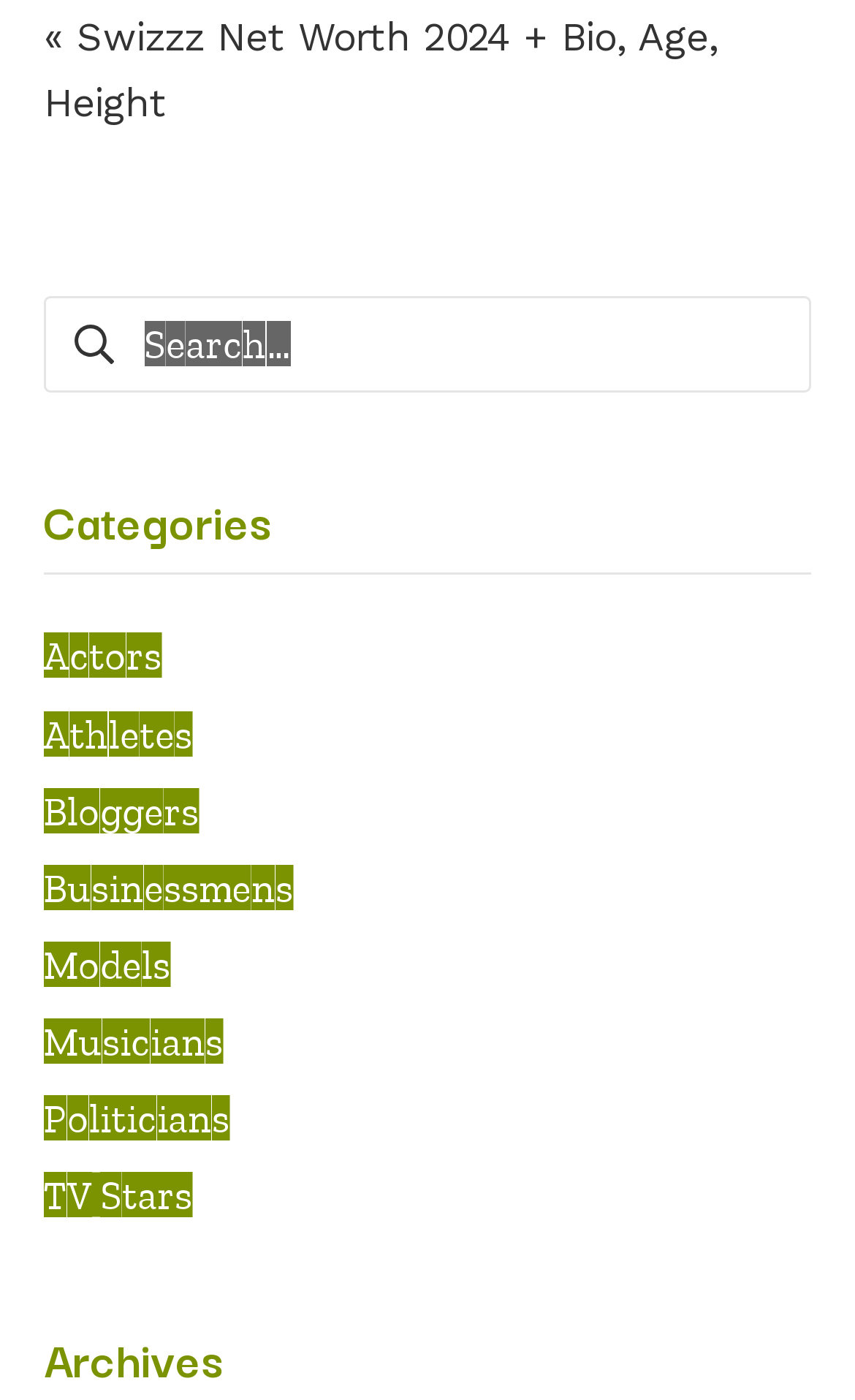Could you specify the bounding box coordinates for the clickable section to complete the following instruction: "Check TV stars' net worth"?

[0.051, 0.837, 0.226, 0.871]